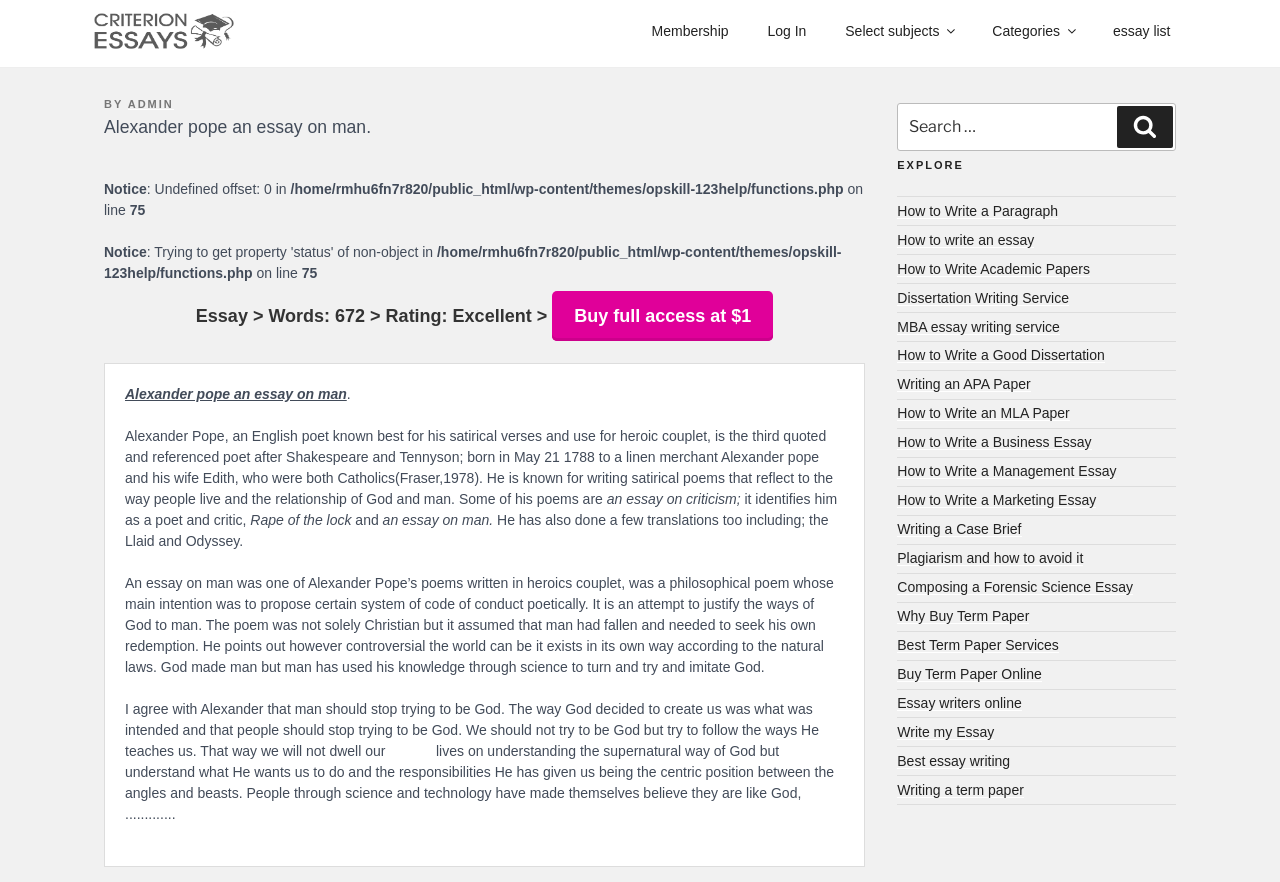Please specify the bounding box coordinates of the area that should be clicked to accomplish the following instruction: "Search for a topic". The coordinates should consist of four float numbers between 0 and 1, i.e., [left, top, right, bottom].

[0.701, 0.117, 0.919, 0.172]